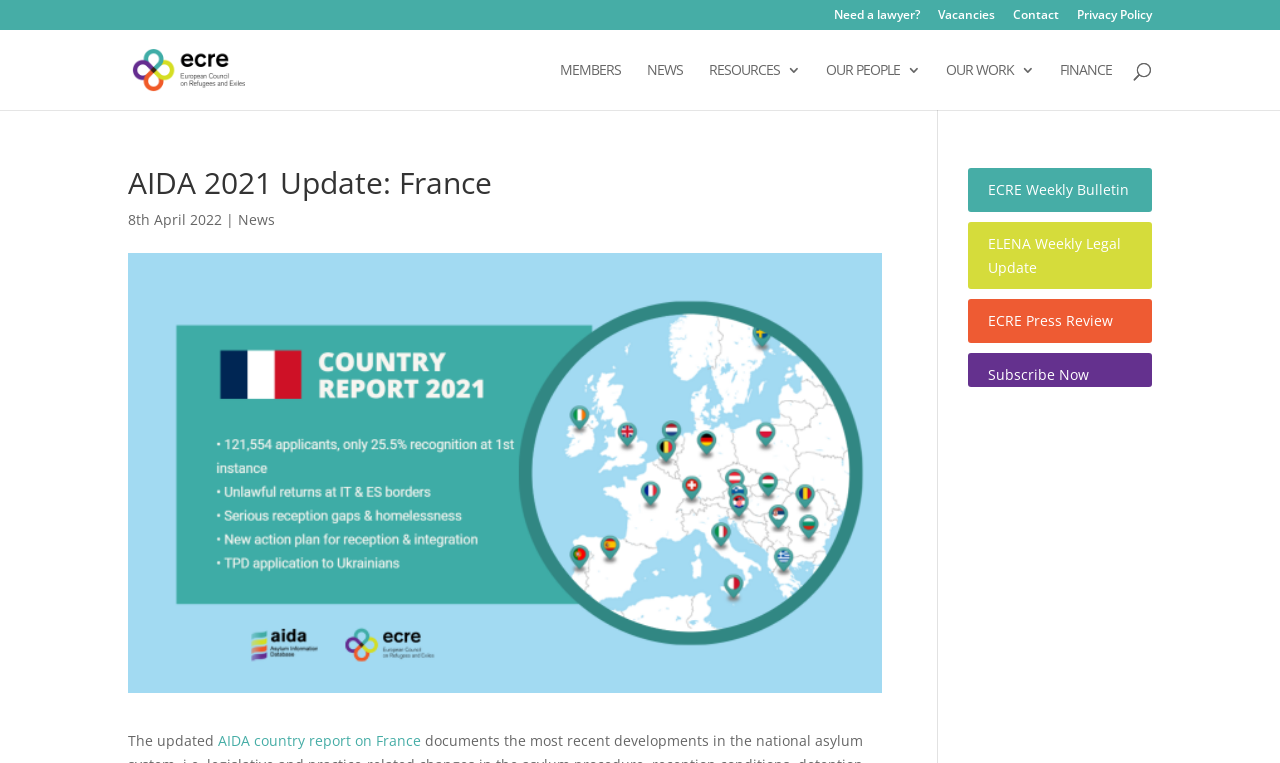Predict the bounding box of the UI element based on the description: "Members". The coordinates should be four float numbers between 0 and 1, formatted as [left, top, right, bottom].

[0.438, 0.083, 0.485, 0.144]